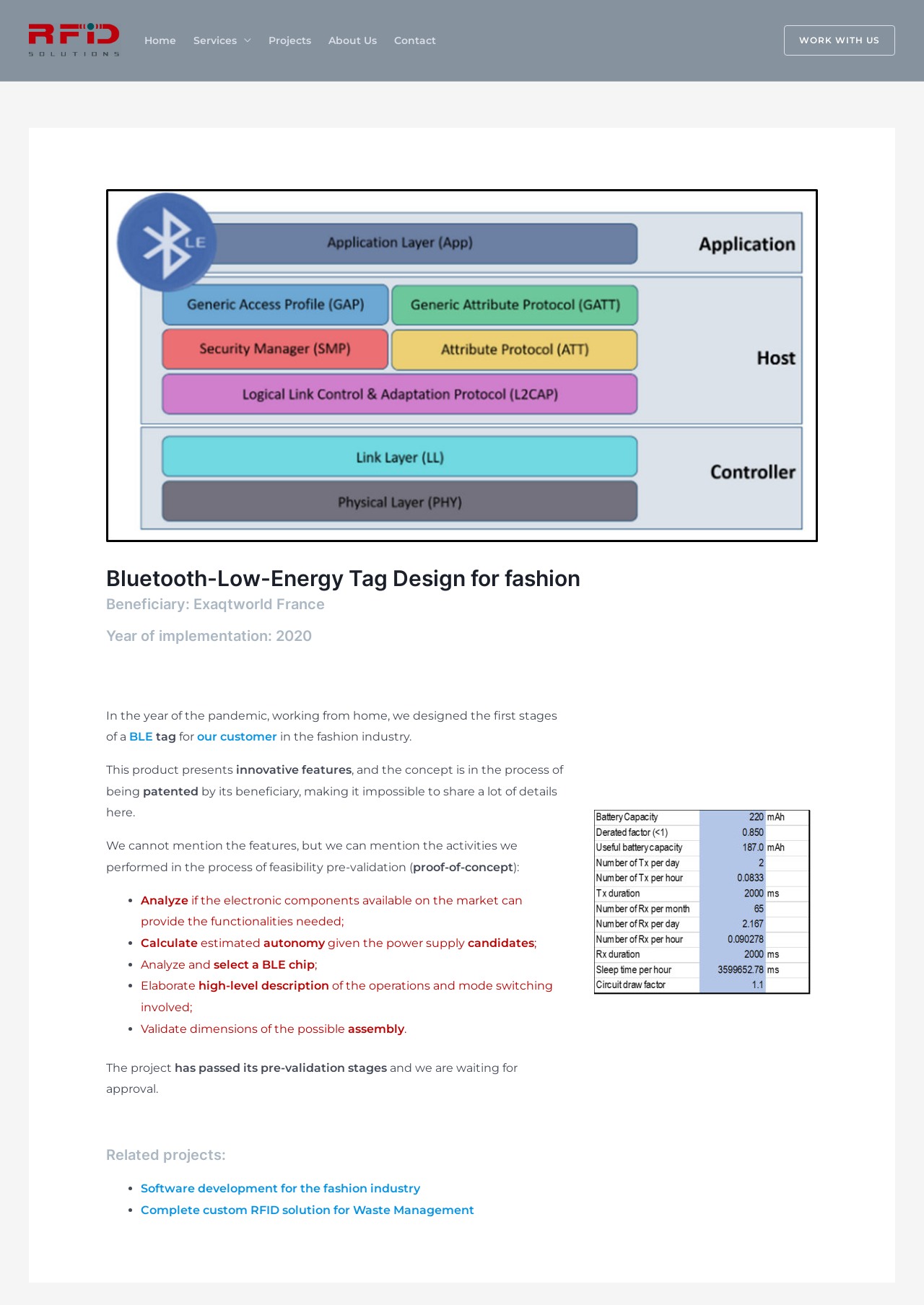Bounding box coordinates are given in the format (top-left x, top-left y, bottom-right x, bottom-right y). All values should be floating point numbers between 0 and 1. Provide the bounding box coordinate for the UI element described as: Ken Miller, AgForestry Class 22

None